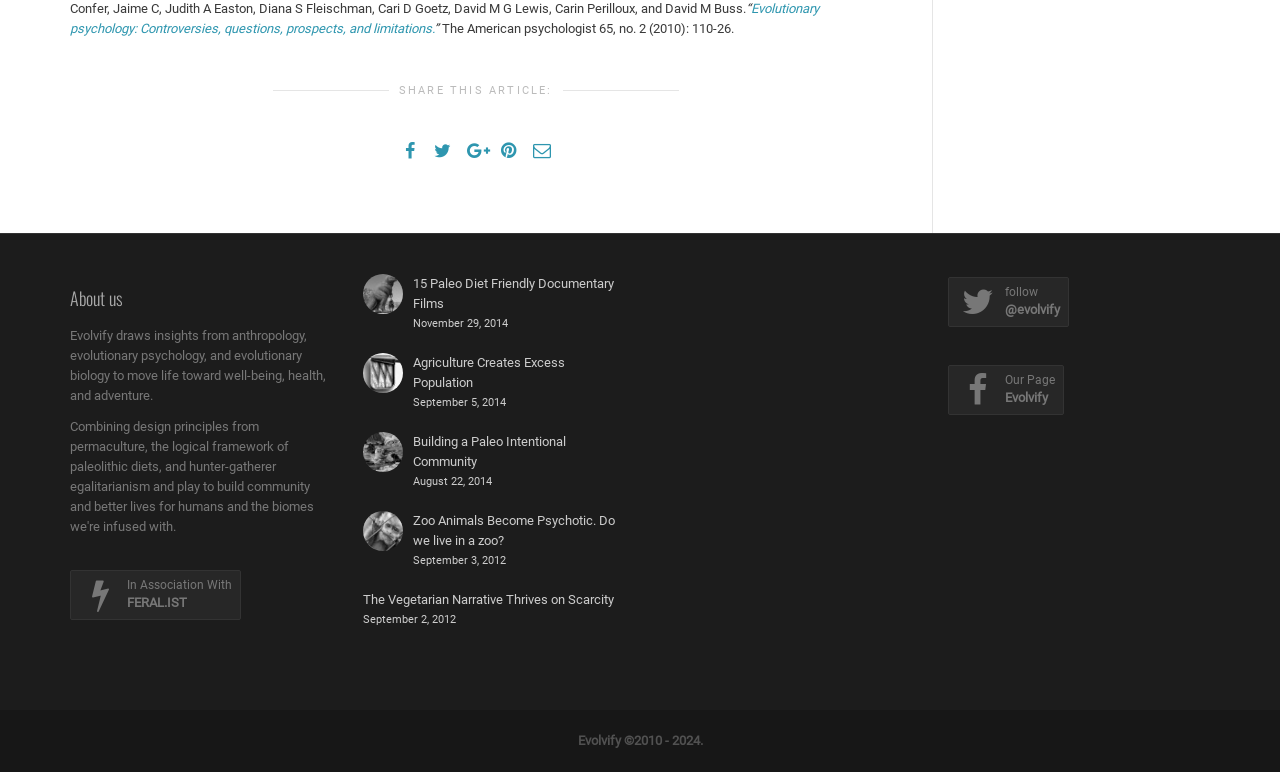Determine the bounding box coordinates of the region I should click to achieve the following instruction: "Read the article '15 Paleo Diet Friendly Documentary Films'". Ensure the bounding box coordinates are four float numbers between 0 and 1, i.e., [left, top, right, bottom].

[0.283, 0.355, 0.488, 0.433]